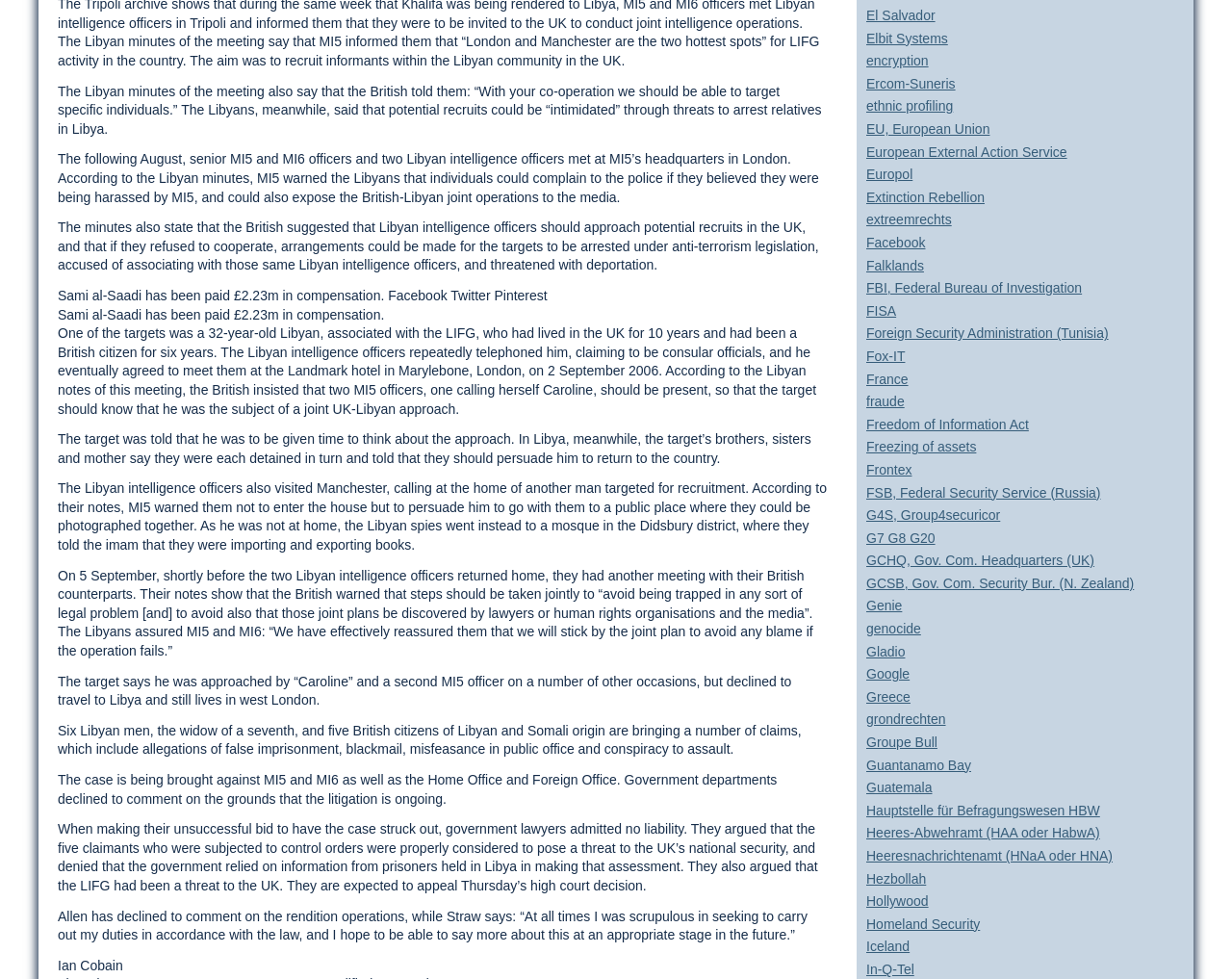Give a concise answer using one word or a phrase to the following question:
What is the name of the organization mentioned in the article?

LIFG